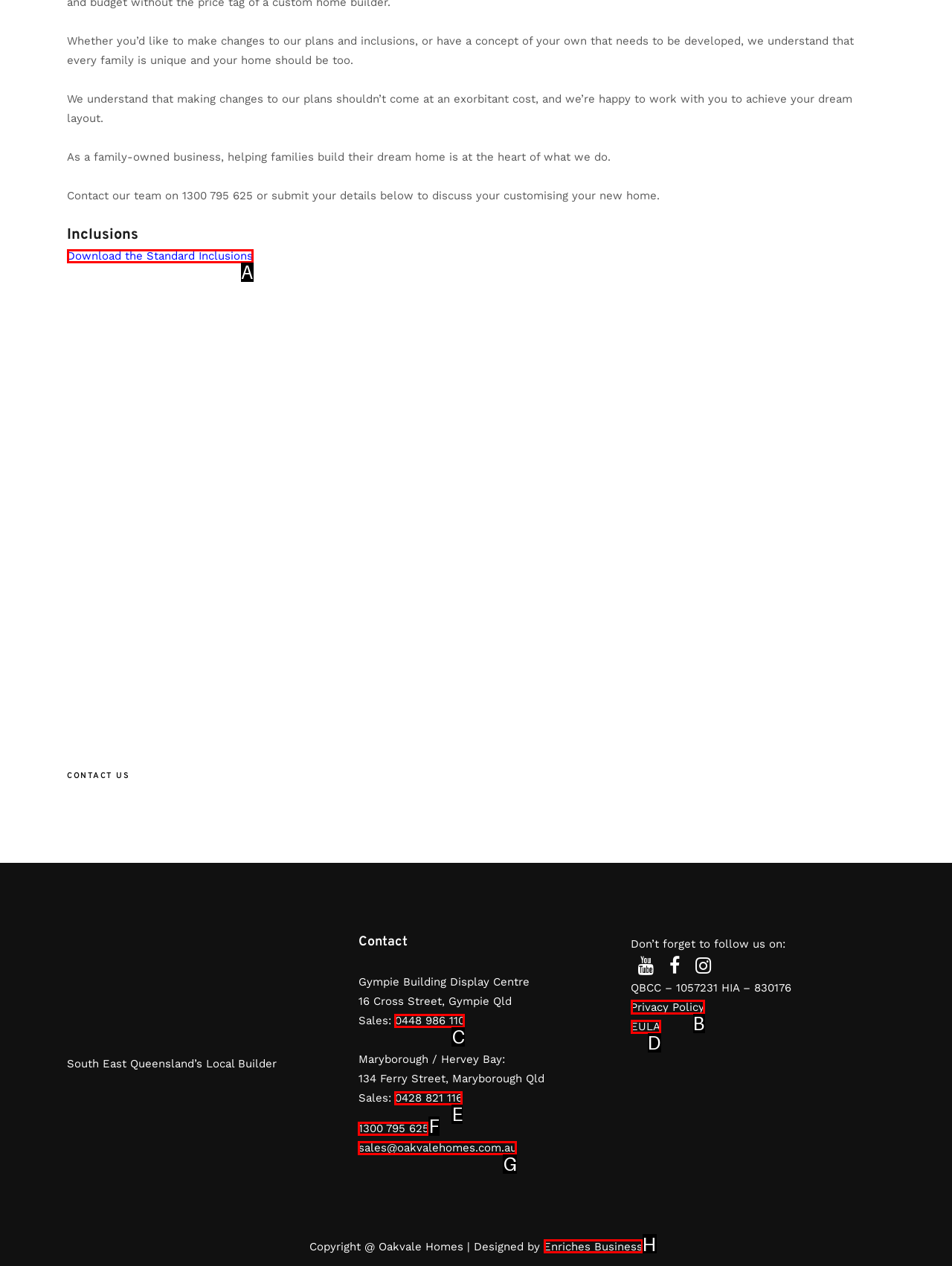Based on the choices marked in the screenshot, which letter represents the correct UI element to perform the task: Subscribe to the newsletter?

None